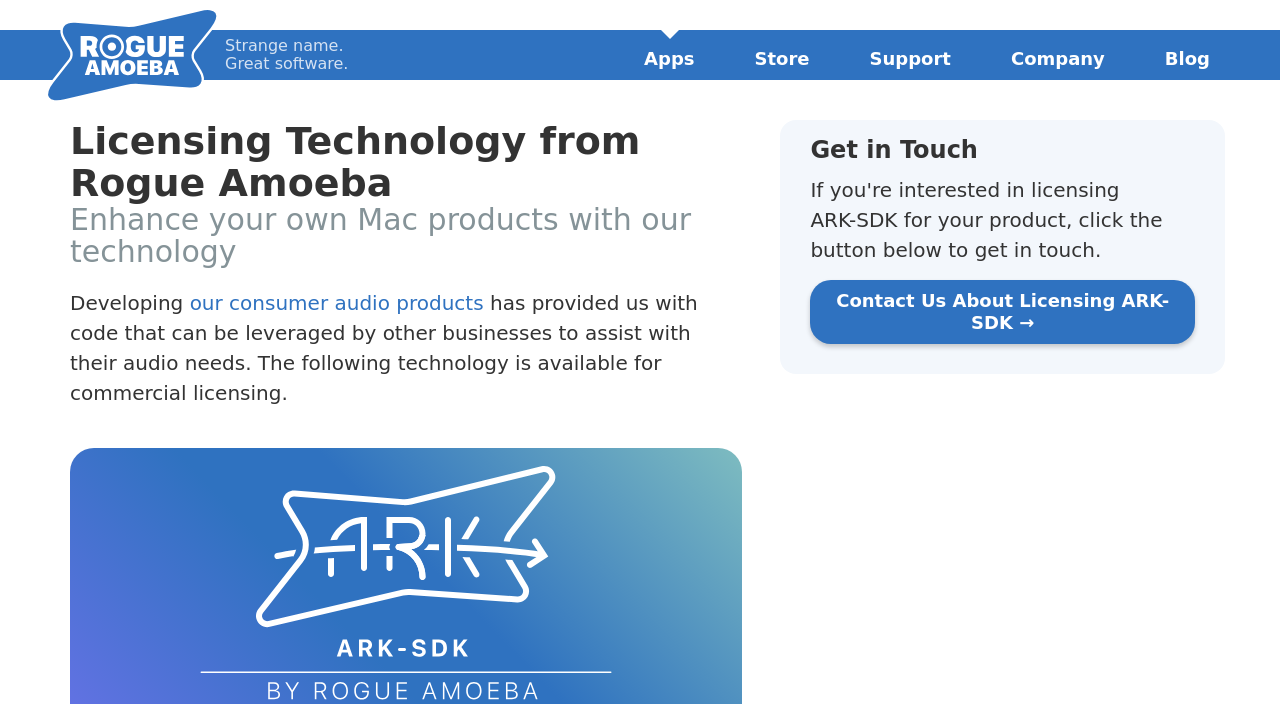Pinpoint the bounding box coordinates of the clickable element needed to complete the instruction: "Go to the Apps page". The coordinates should be provided as four float numbers between 0 and 1: [left, top, right, bottom].

[0.48, 0.047, 0.566, 0.119]